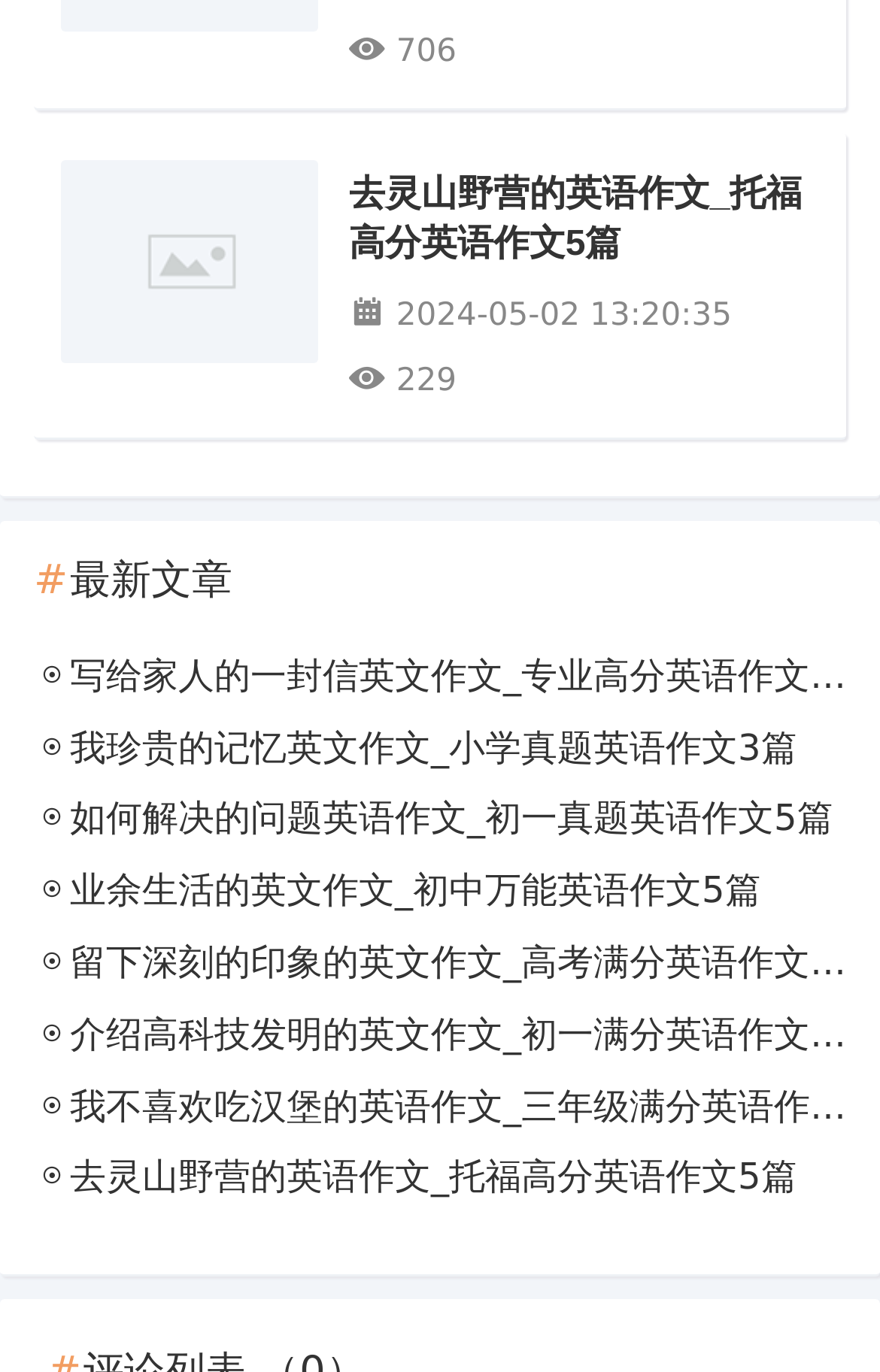Determine the bounding box coordinates of the clickable region to follow the instruction: "check the post about writing a letter to family members in English".

[0.038, 0.468, 0.962, 0.517]